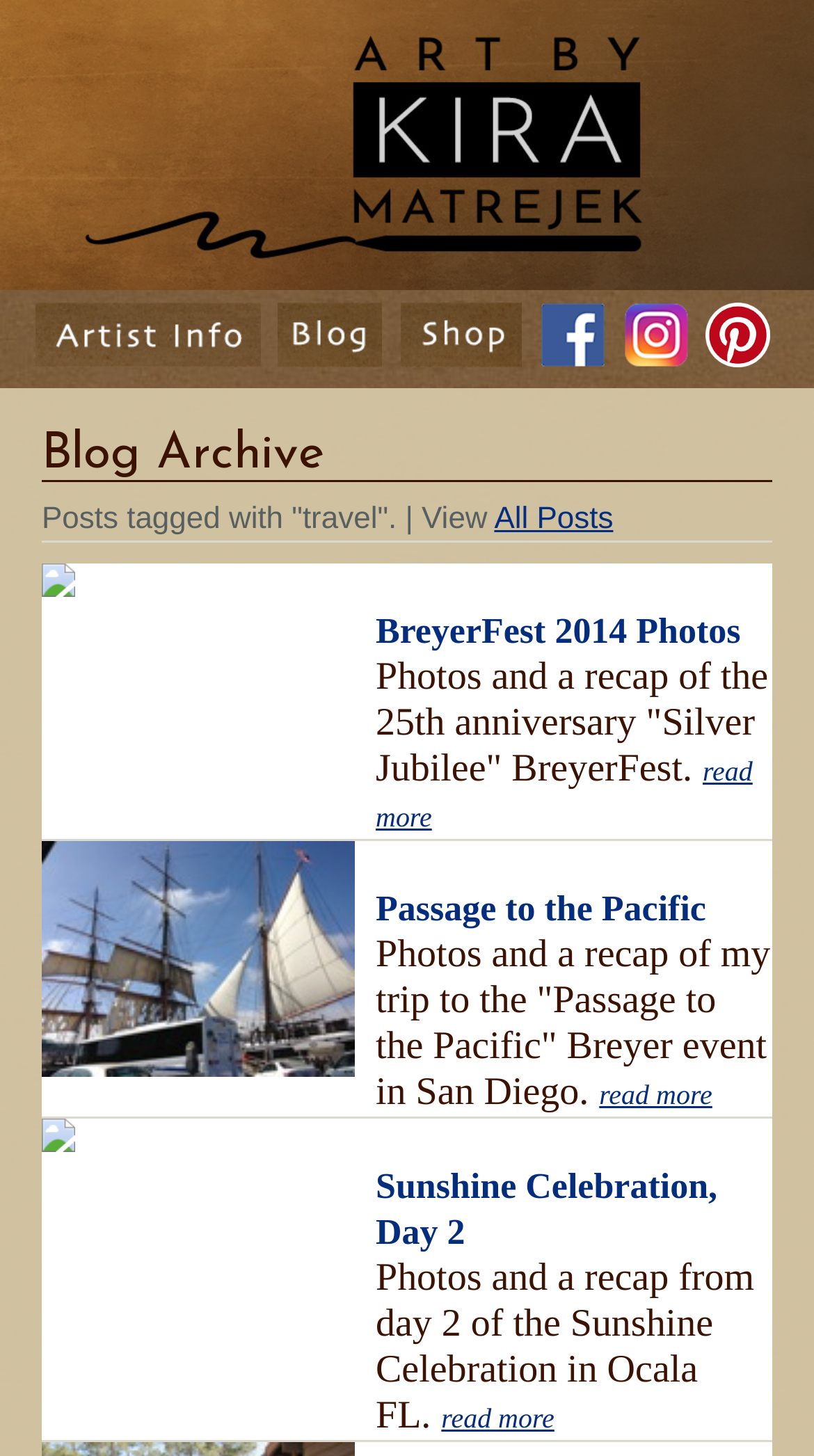Given the element description "English", identify the bounding box of the corresponding UI element.

None